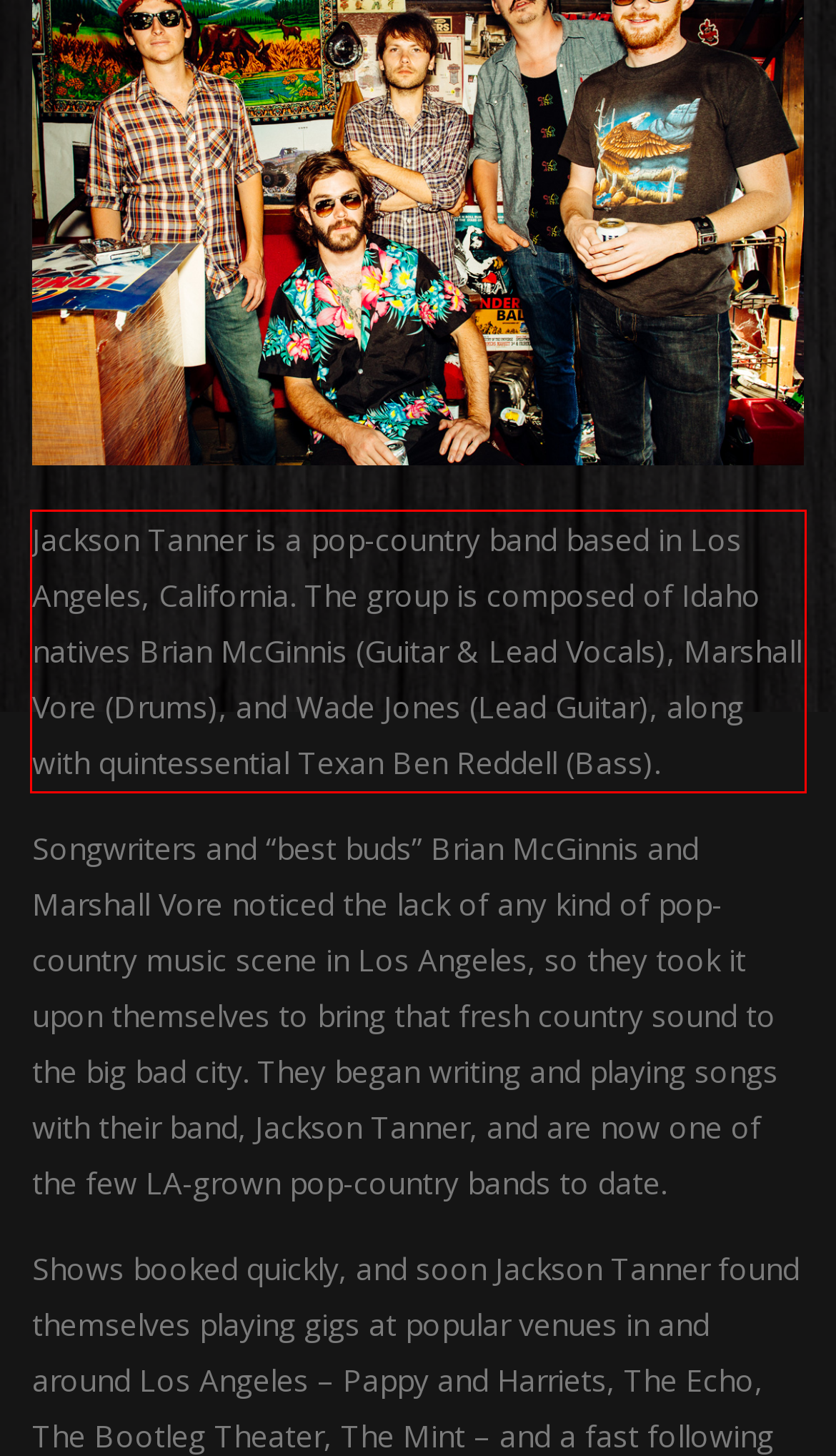Using the provided screenshot of a webpage, recognize and generate the text found within the red rectangle bounding box.

Jackson Tanner is a pop-country band based in Los Angeles, California. The group is composed of Idaho natives Brian McGinnis (Guitar & Lead Vocals), Marshall Vore (Drums), and Wade Jones (Lead Guitar), along with quintessential Texan Ben Reddell (Bass).